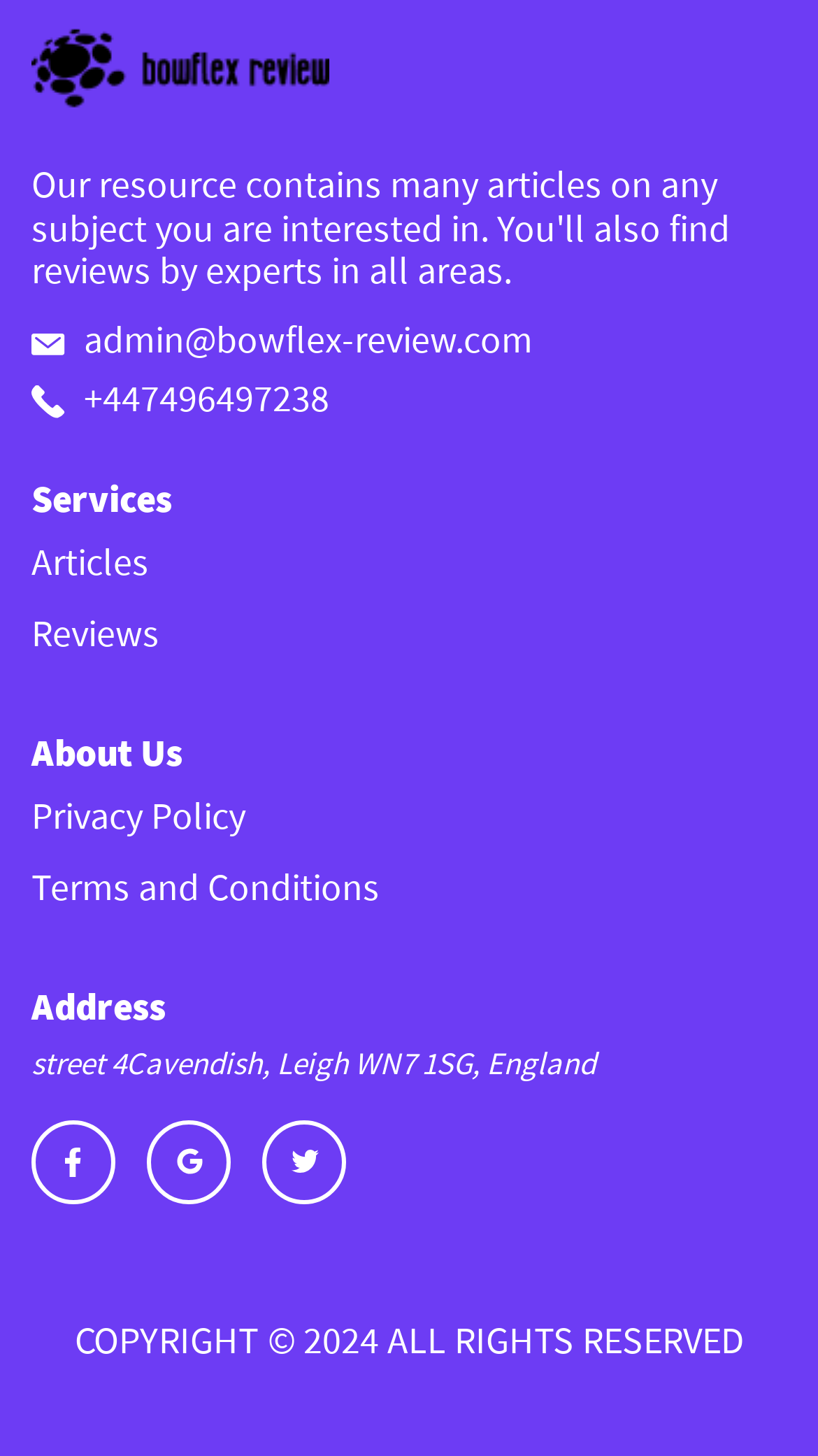Using the information from the screenshot, answer the following question thoroughly:
What is the copyright year of the website?

The copyright year of the website can be found at the bottom of the webpage, which is 'COPYRIGHT © 2024 ALL RIGHTS RESERVED'.